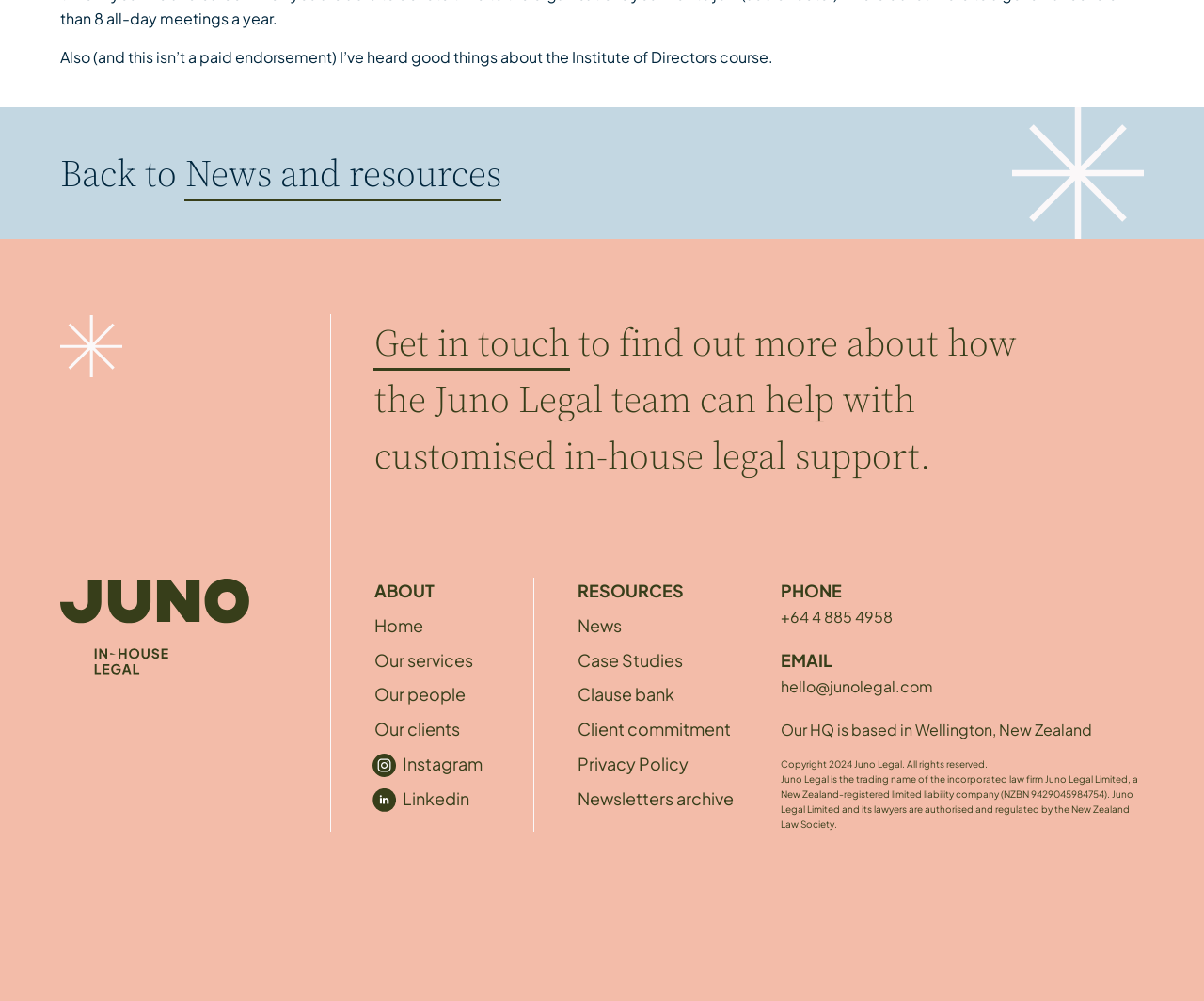What is the registration number of Juno Legal Limited?
Using the image, answer in one word or phrase.

9429045984754